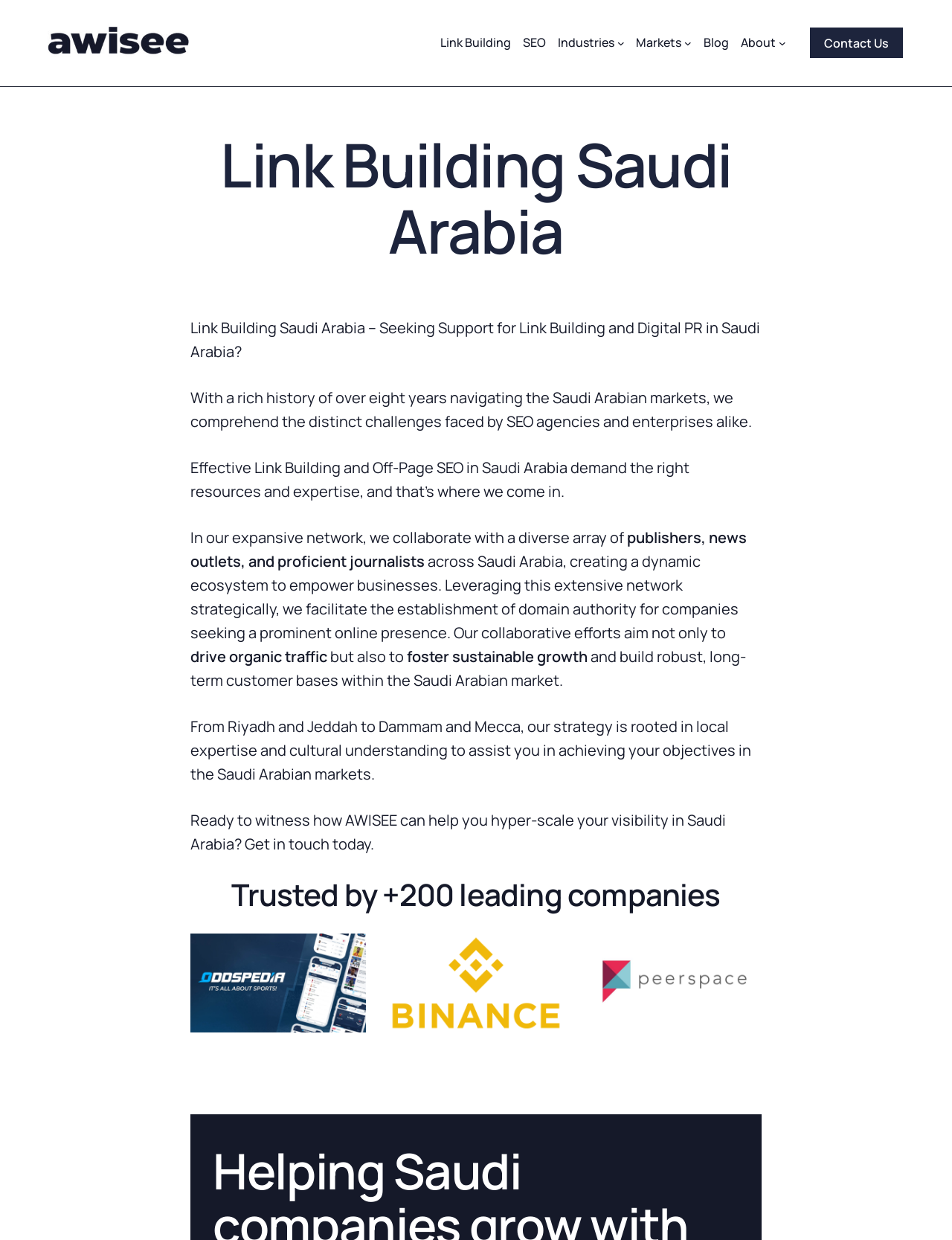Pinpoint the bounding box coordinates of the clickable element needed to complete the instruction: "Click the 'Link Building' link". The coordinates should be provided as four float numbers between 0 and 1: [left, top, right, bottom].

[0.462, 0.027, 0.537, 0.042]